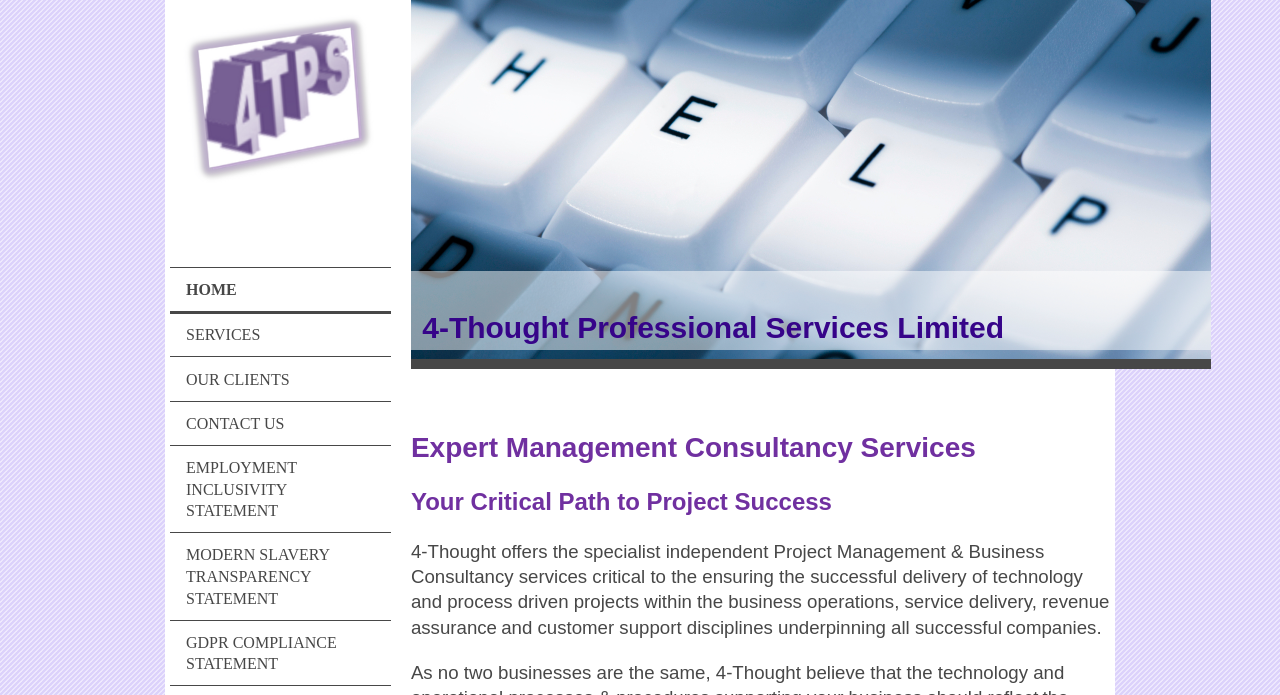Answer the question in one word or a short phrase:
What is the name of the company?

4-Thought Professional Services